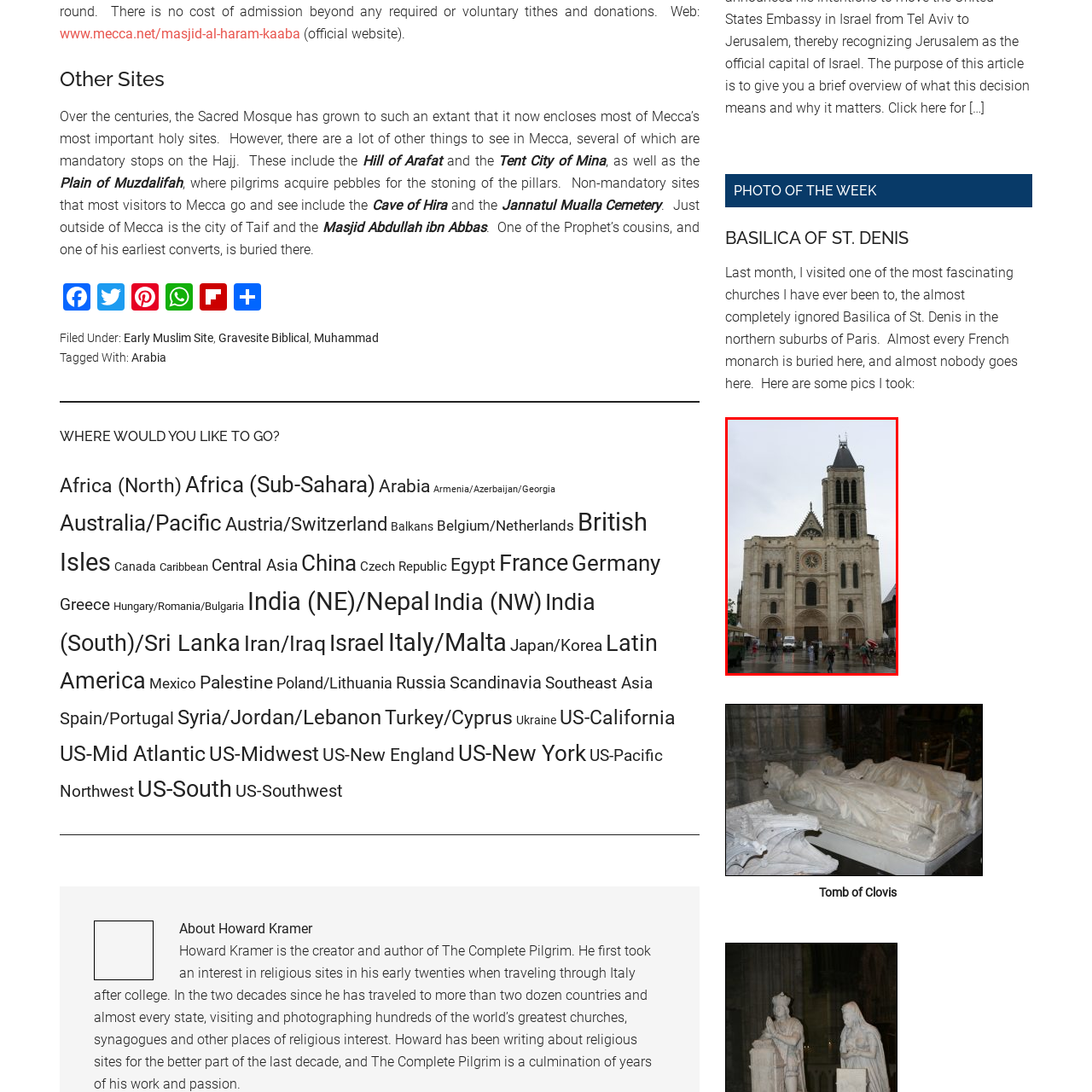Provide a comprehensive description of the image highlighted by the red bounding box.

The image showcases a majestic historic church, characterized by its intricate stone façade and prominent bell tower. The structure features a large rose window adorned with decorative tracery, flanked by arched doorways that lead into the interior. The tower rises prominently above the main entrance, showcasing pointed arches and detailed stonework. Surrounding the church, a bustling scene unfolds as people walk by, some holding umbrellas against the cloudy sky, hinting at inclement weather. Vehicles can be seen parked nearby, adding to the urban charm of this sacred site. This location appears to be a significant landmark, likely drawing attention for both its architectural beauty and historical importance.